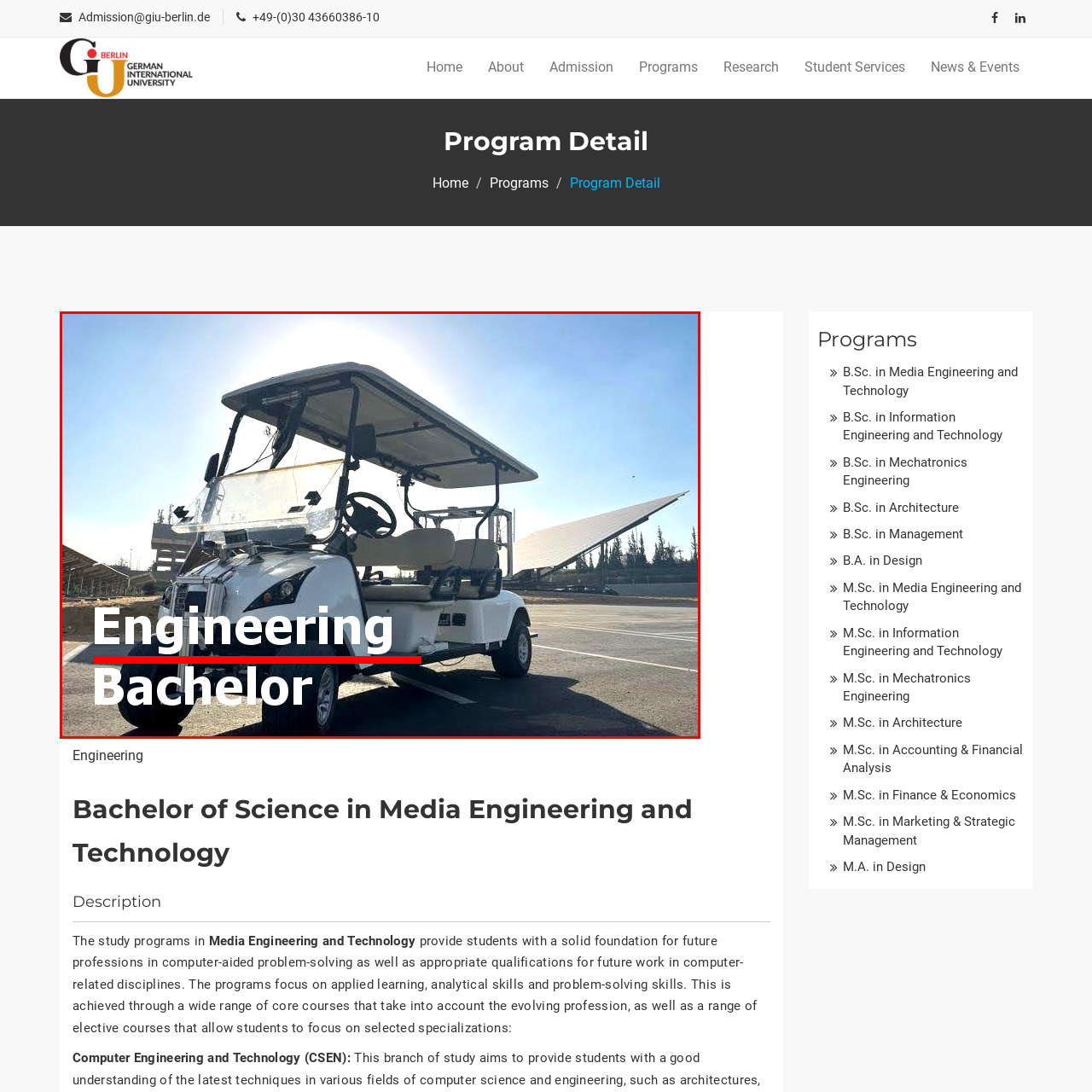What is displayed prominently in the foreground?
Examine the area marked by the red bounding box and respond with a one-word or short phrase answer.

Text 'Engineering Bachelor'